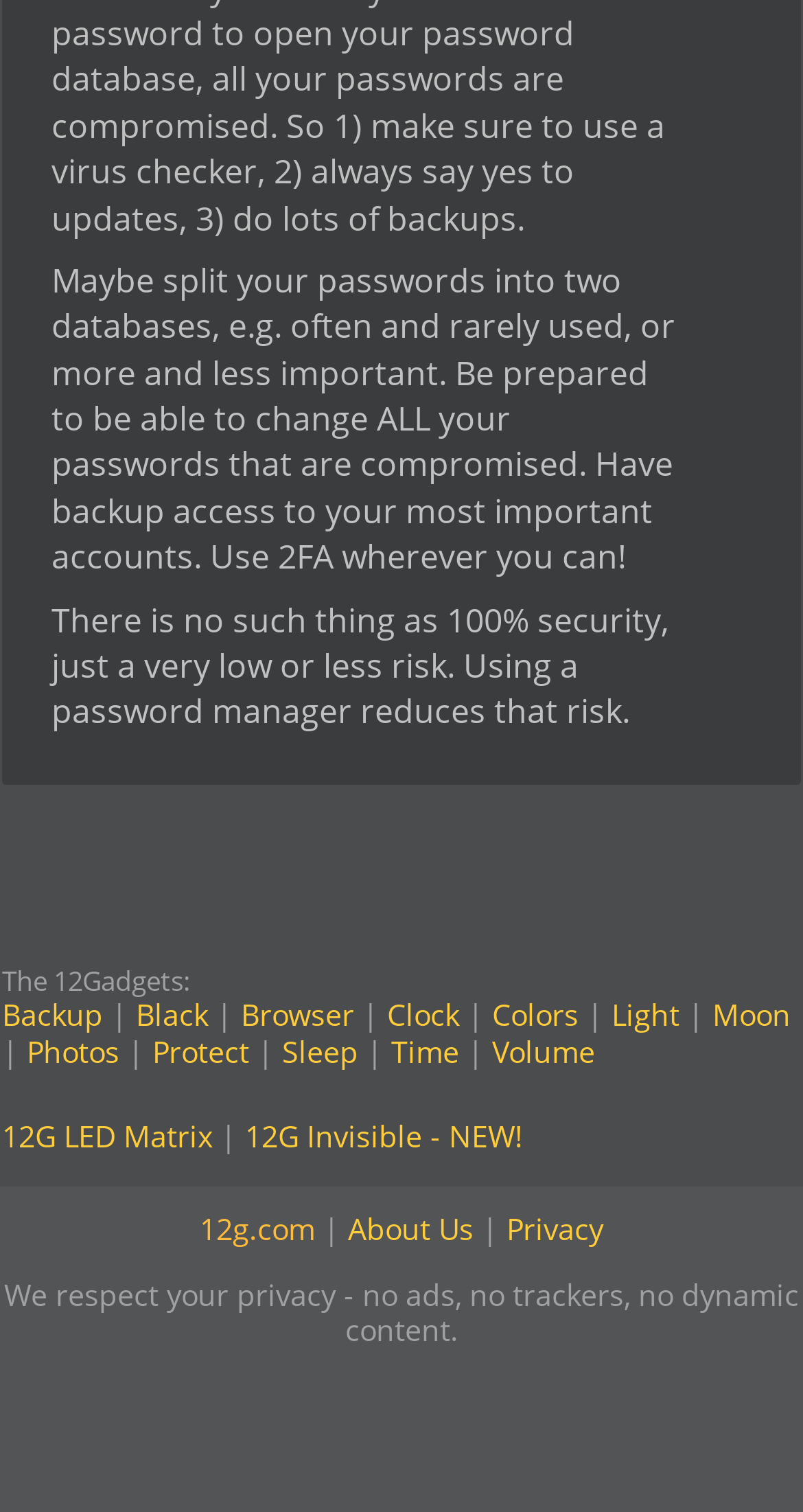Please provide a one-word or phrase answer to the question: 
How many sections are there on the webpage?

3